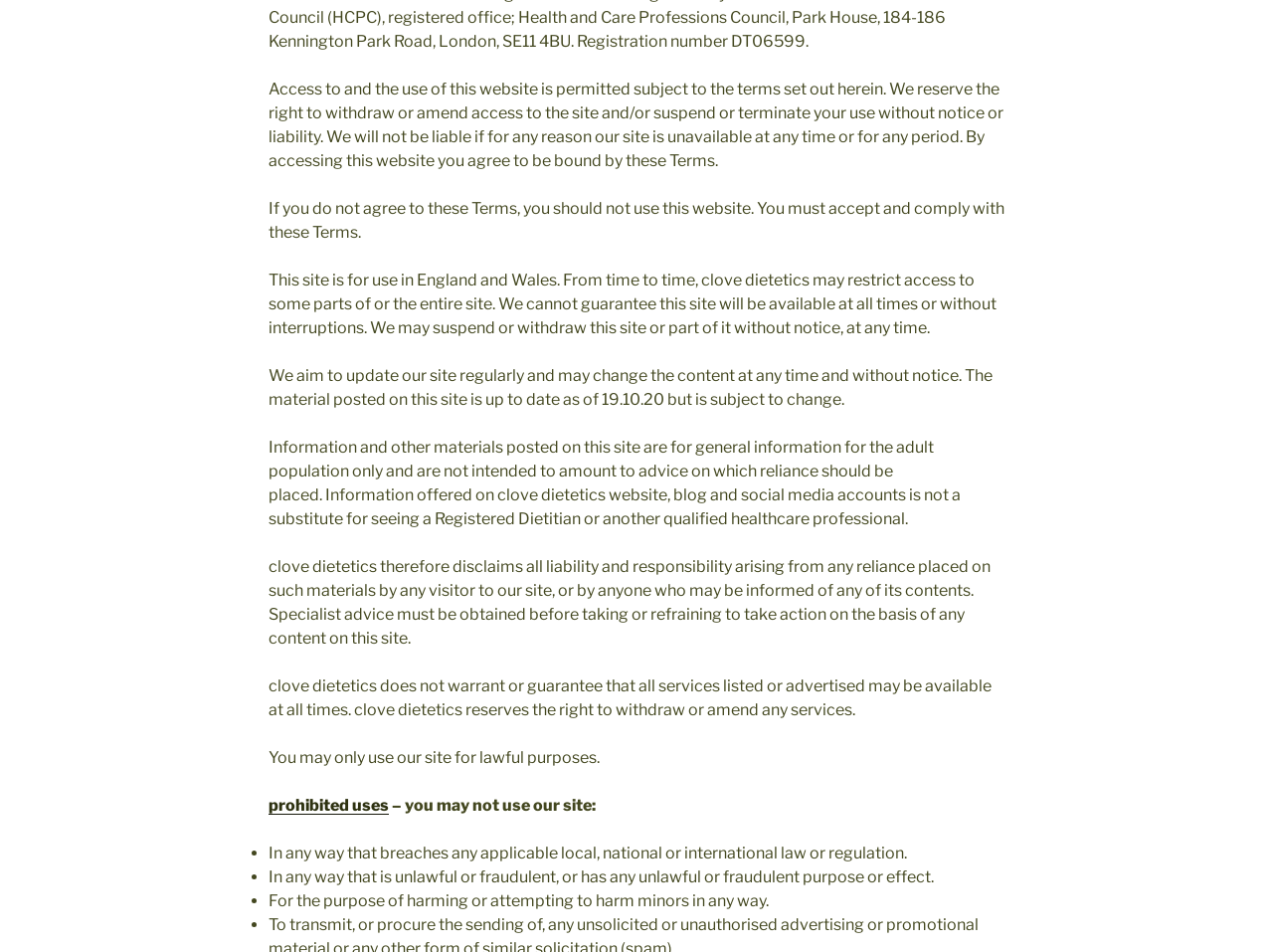Can I rely on the information on the website for making decisions?
Give a one-word or short-phrase answer derived from the screenshot.

No